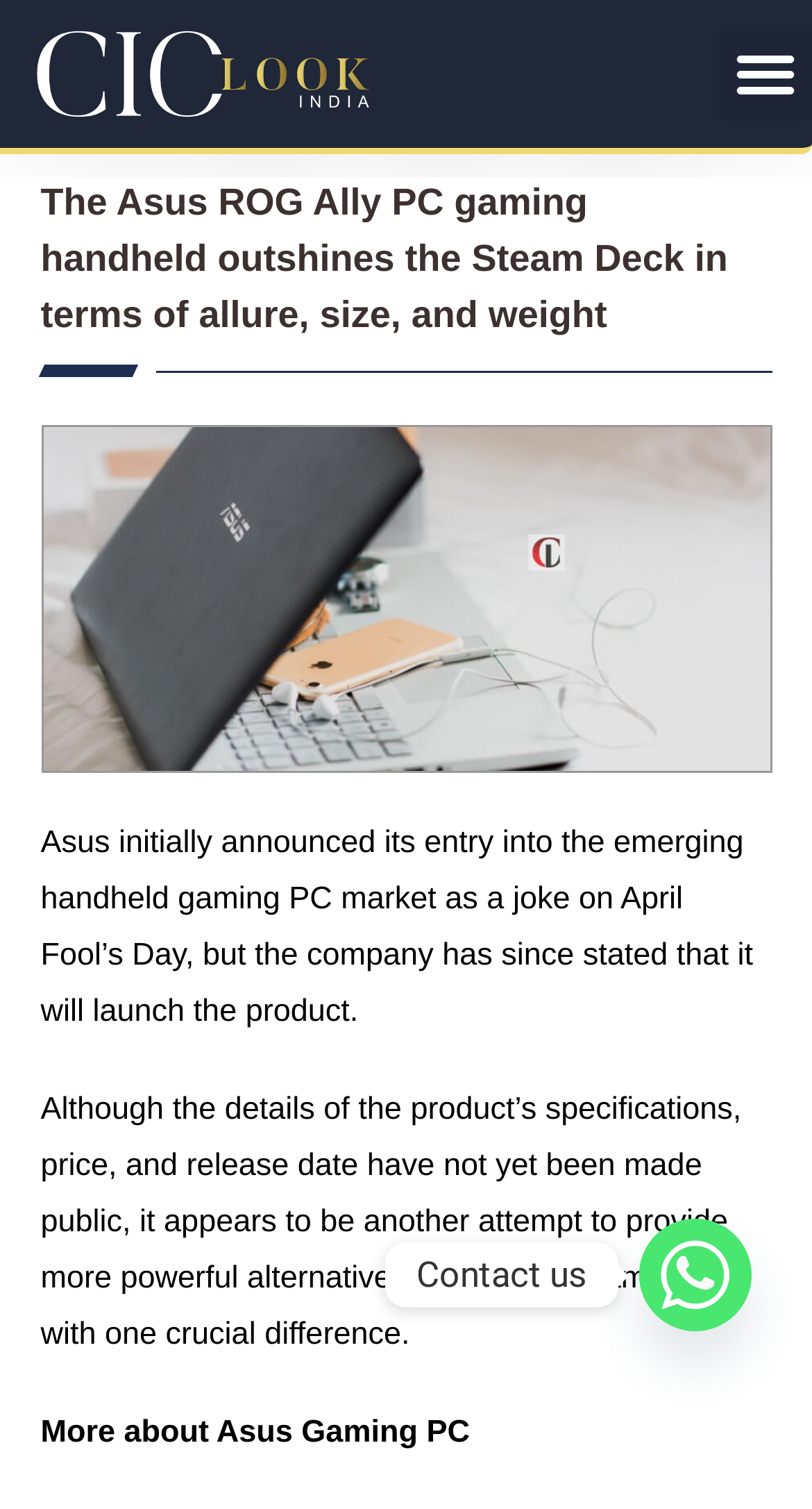What is Asus initially announced on April Fool’s Day?
Analyze the screenshot and provide a detailed answer to the question.

According to the text, Asus initially announced its entry into the emerging handheld gaming PC market as a joke on April Fool’s Day, but the company has since stated that it will launch the product.